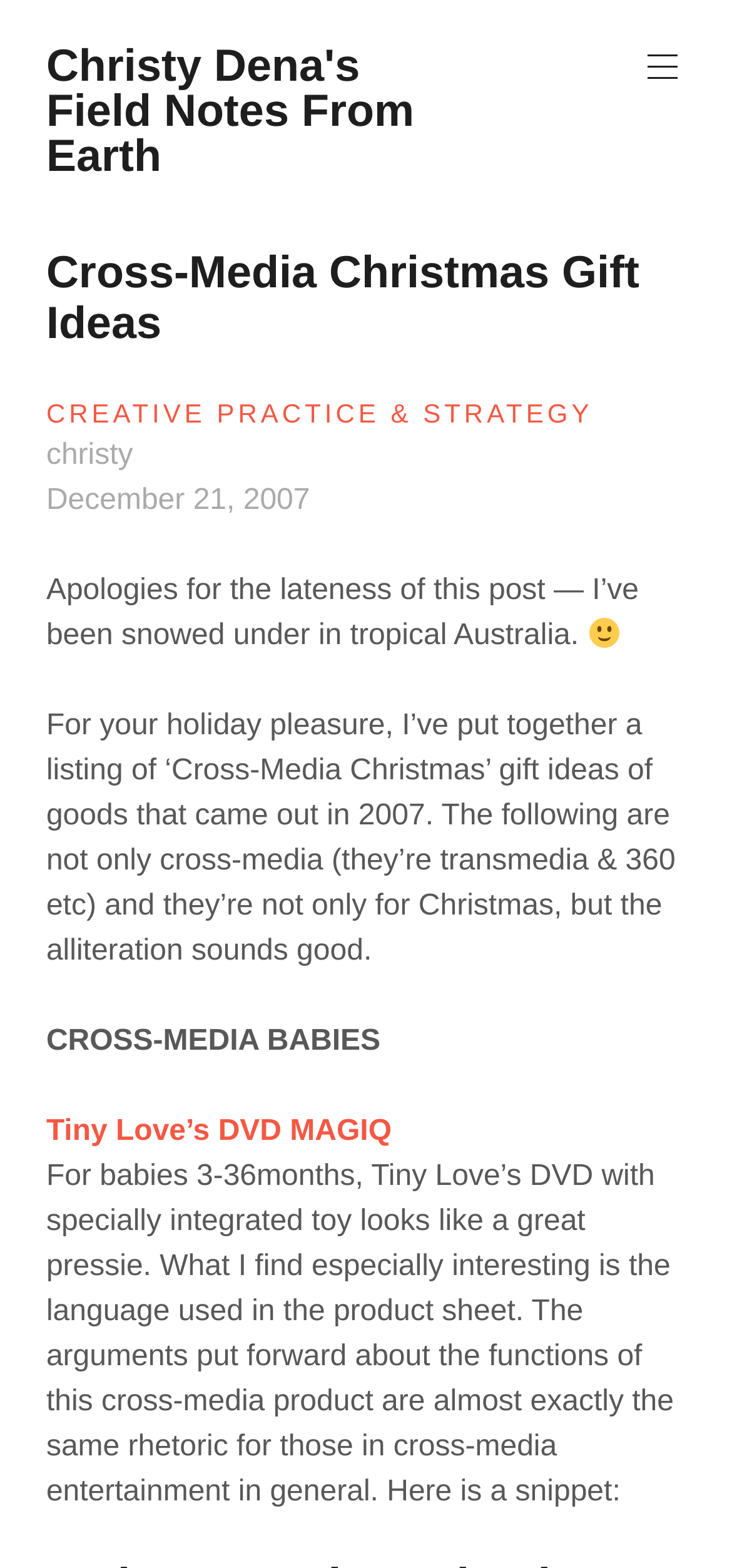What is the tone of the post?
Give a single word or phrase as your answer by examining the image.

Informal